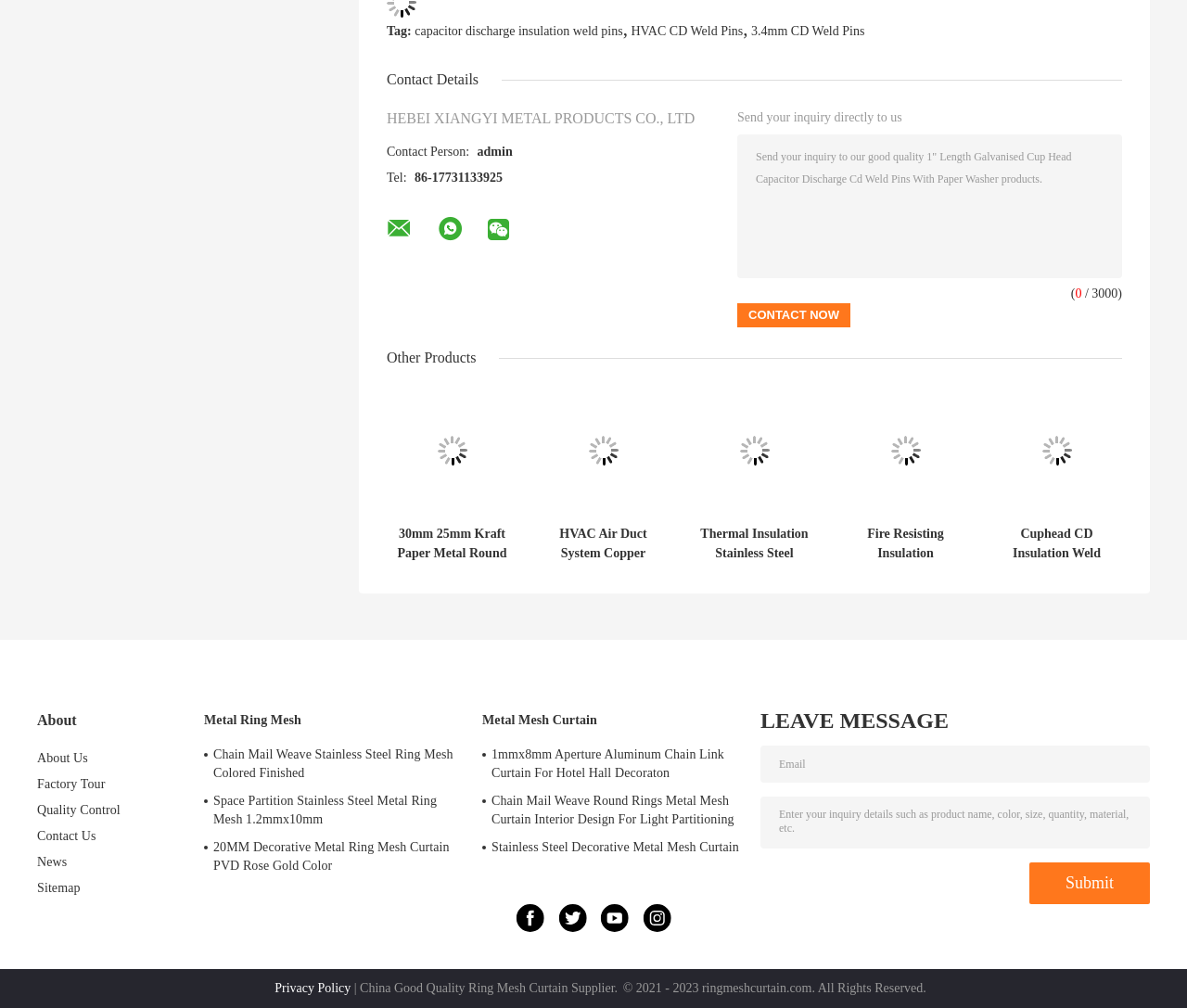Based on the element description January 2, 2024January 2, 2024, identify the bounding box coordinates for the UI element. The coordinates should be in the format (top-left x, top-left y, bottom-right x, bottom-right y) and within the 0 to 1 range.

None